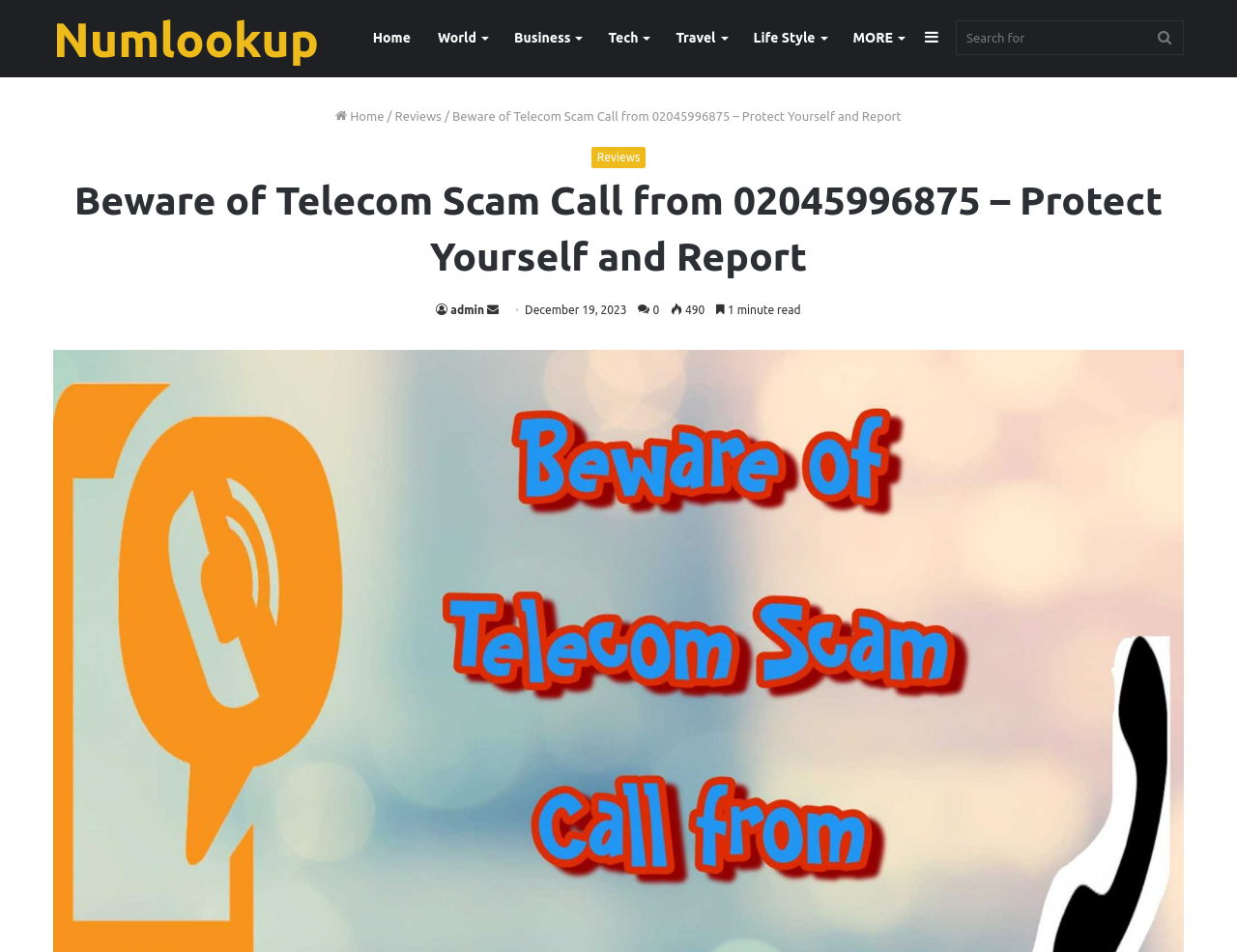What is the date of the article?
From the image, respond with a single word or phrase.

December 19, 2023